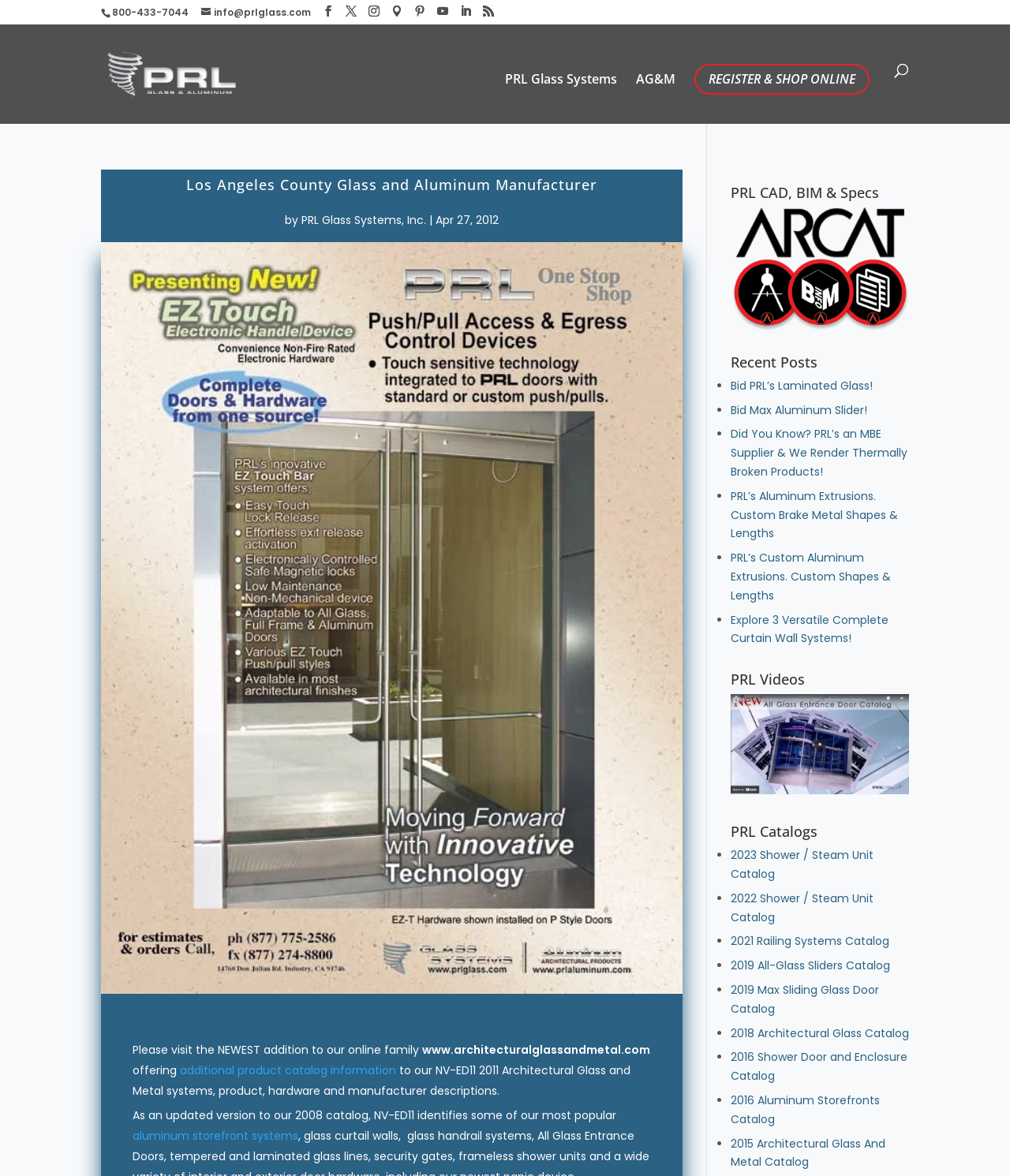Please find the bounding box coordinates of the clickable region needed to complete the following instruction: "Call the phone number". The bounding box coordinates must consist of four float numbers between 0 and 1, i.e., [left, top, right, bottom].

[0.111, 0.005, 0.187, 0.016]